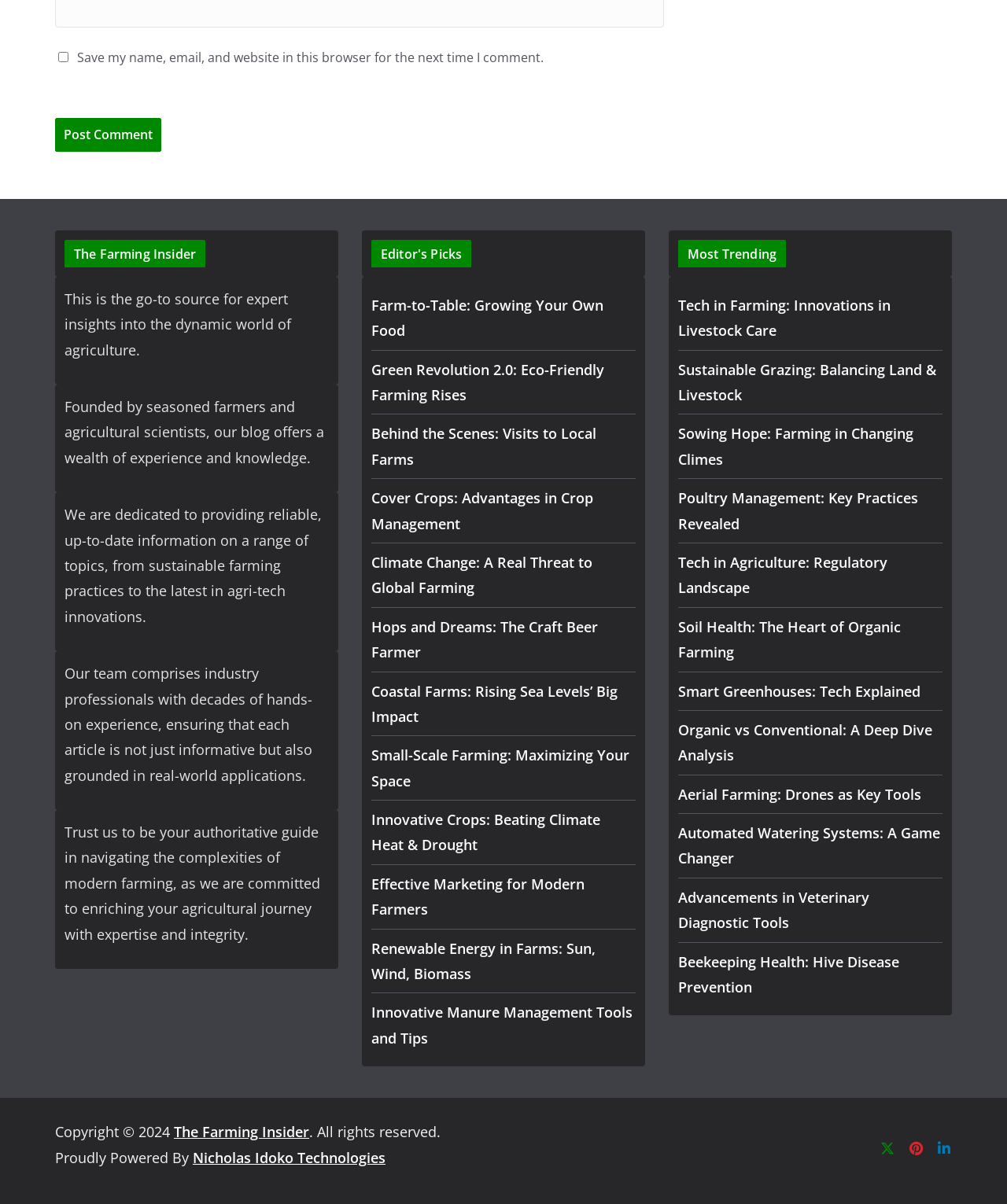Utilize the details in the image to give a detailed response to the question: What is the purpose of the blog?

The purpose of the blog can be inferred from the static text elements that describe the blog's mission, such as 'Founded by seasoned farmers and agricultural scientists, our blog offers a wealth of experience and knowledge.' and 'We are dedicated to providing reliable, up-to-date information on a range of topics, from sustainable farming practices to the latest in agri-tech innovations.'.